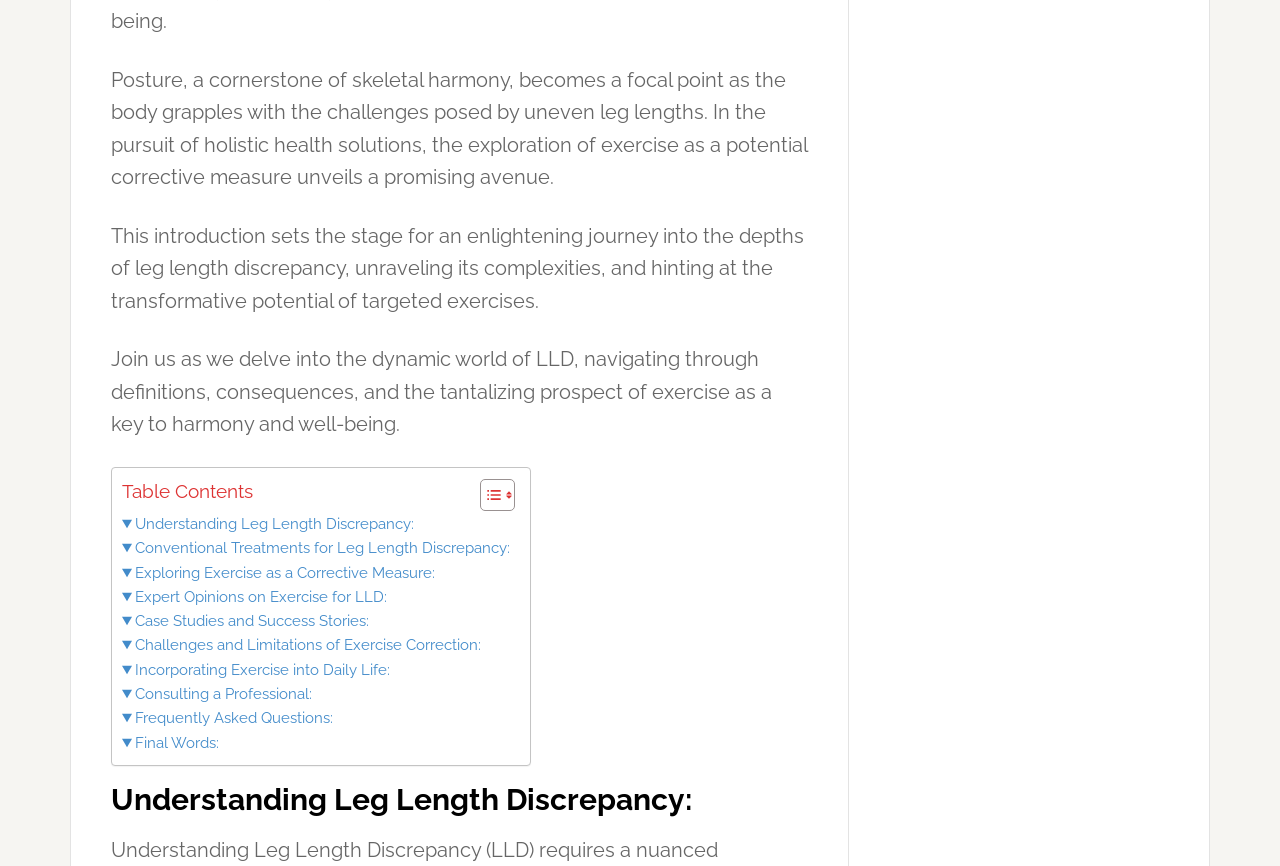Locate the bounding box coordinates of the clickable area to execute the instruction: "Read about understanding leg length discrepancy". Provide the coordinates as four float numbers between 0 and 1, represented as [left, top, right, bottom].

[0.095, 0.591, 0.323, 0.619]